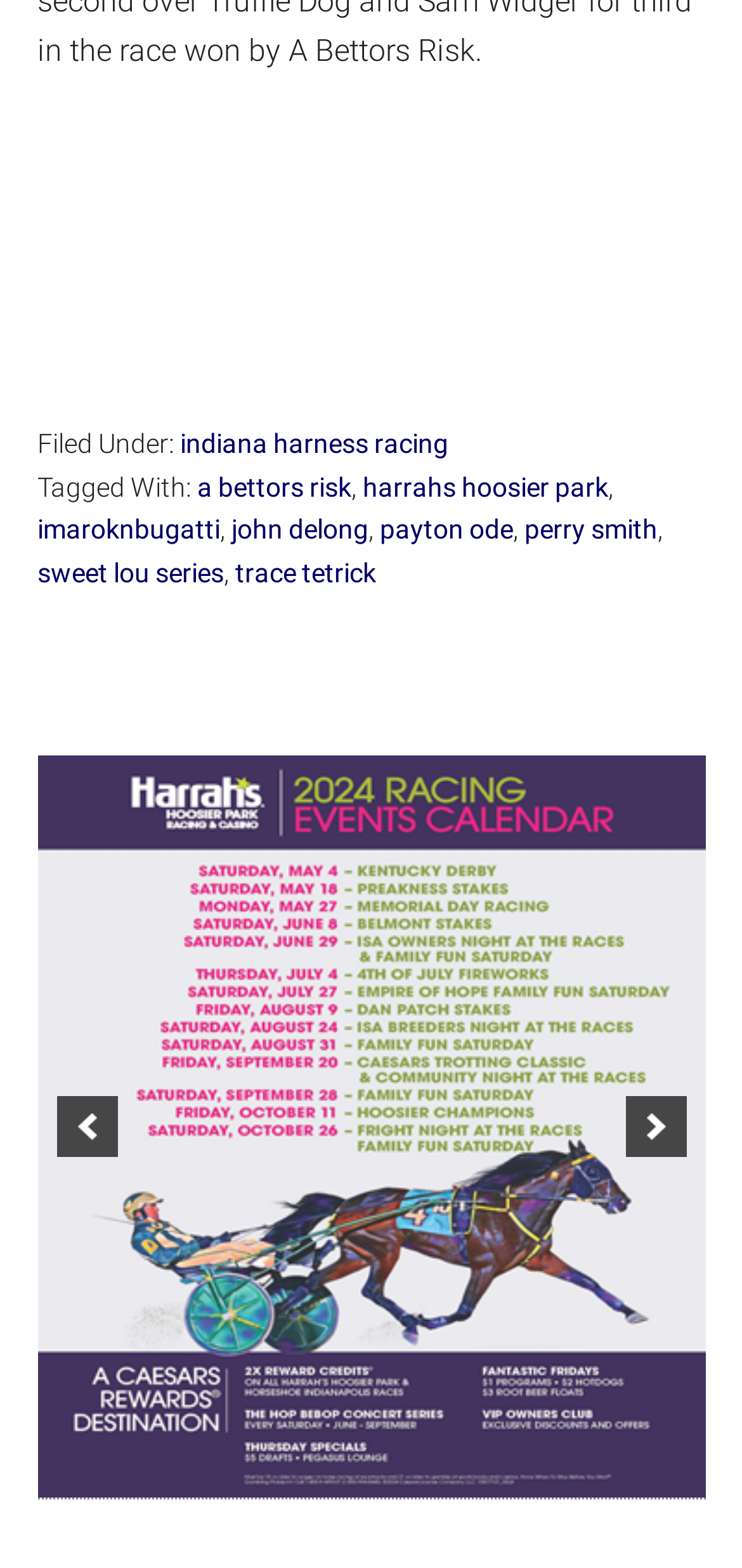Using the information from the screenshot, answer the following question thoroughly:
How many buttons are there below the footer?

I examined the section below the footer and found two button elements, which are 'previous' and 'next'.